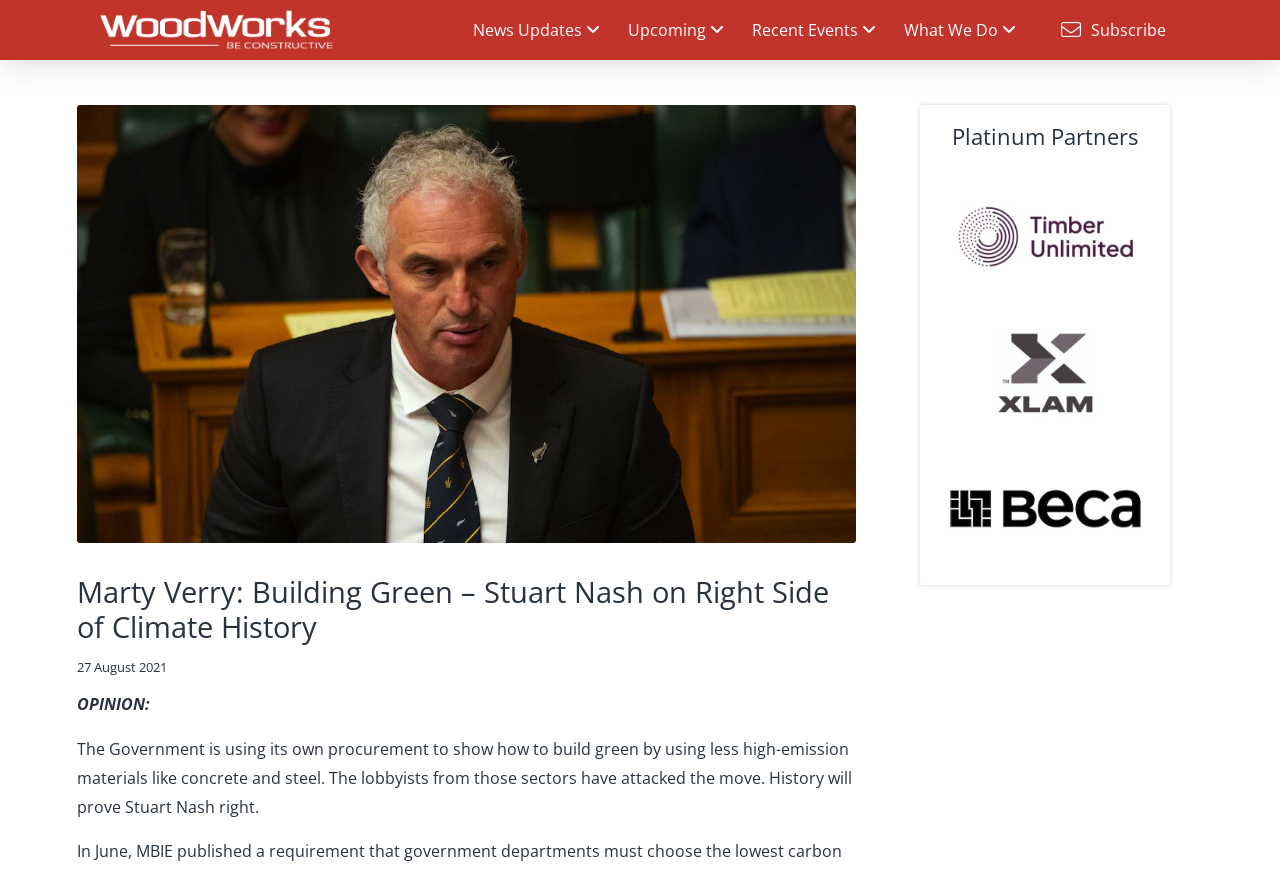Provide the bounding box coordinates for the UI element that is described as: "Upcoming".

[0.478, 0.011, 0.575, 0.057]